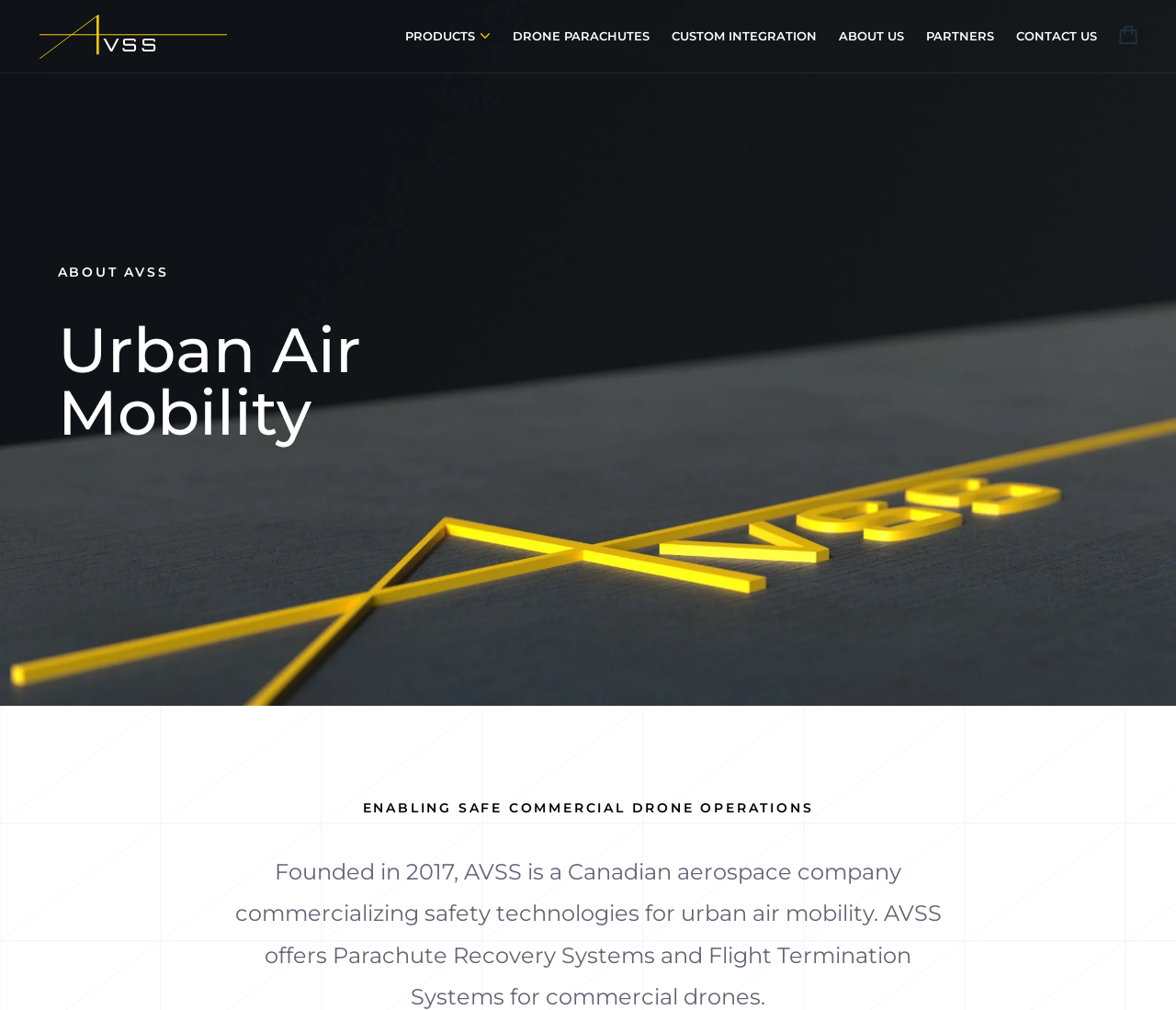Identify the bounding box of the HTML element described as: "Contact Us".

[0.864, 0.028, 0.933, 0.043]